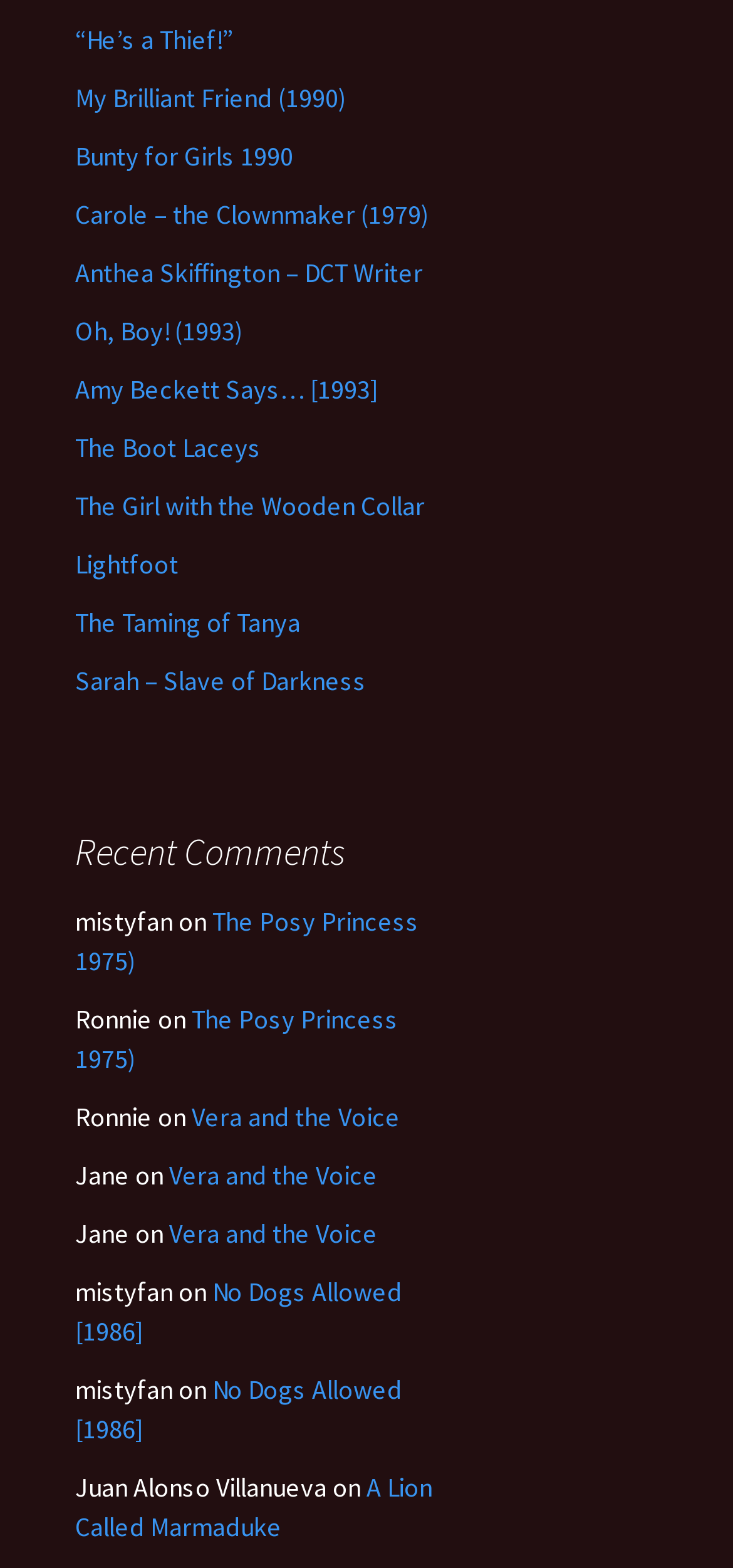Using the format (top-left x, top-left y, bottom-right x, bottom-right y), and given the element description, identify the bounding box coordinates within the screenshot: Anthea Skiffington – DCT Writer

[0.103, 0.163, 0.577, 0.185]